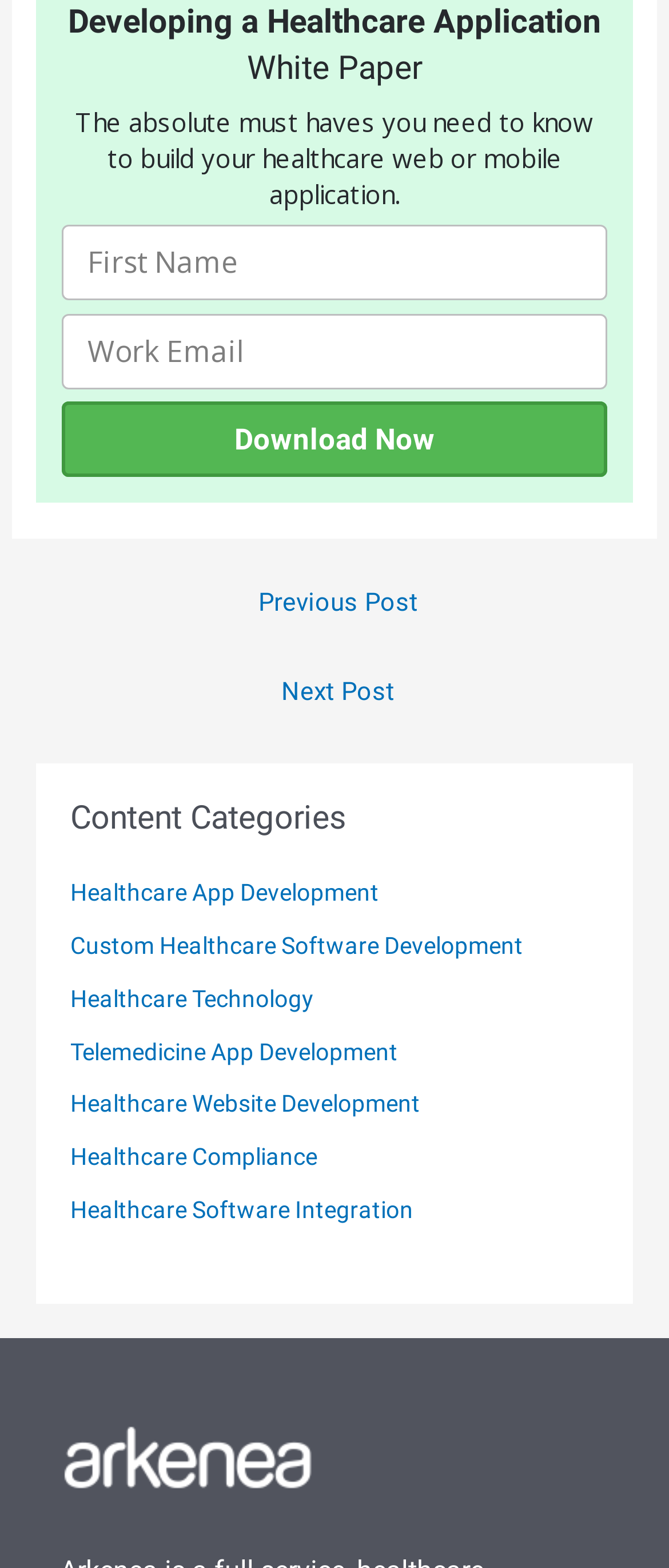Give a concise answer of one word or phrase to the question: 
How many text boxes are there?

2